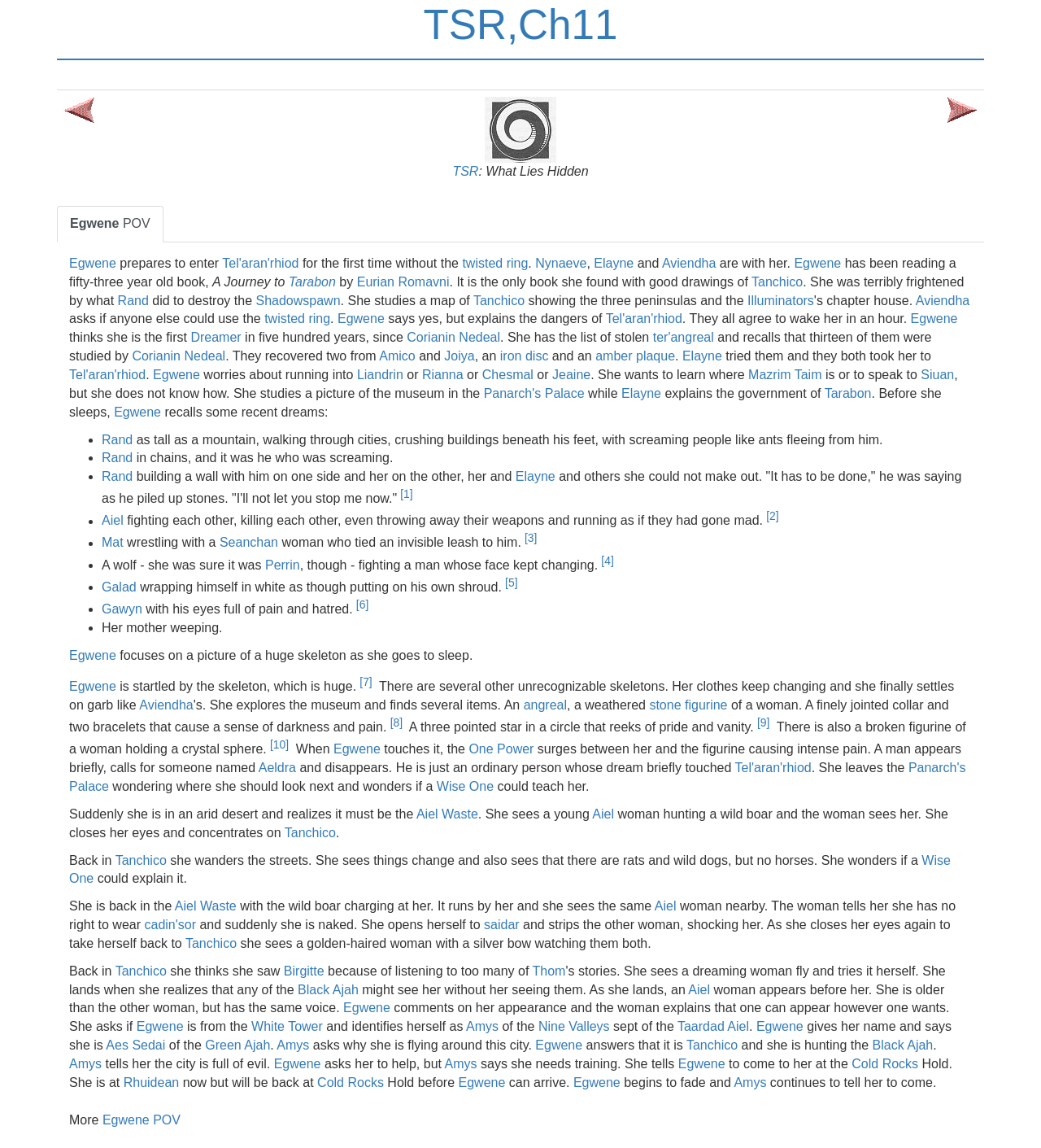Determine the bounding box coordinates of the clickable element to complete this instruction: "Explore the 'Volatile Blockchain / Temporary Blockchain' idea". Provide the coordinates in the format of four float numbers between 0 and 1, [left, top, right, bottom].

None